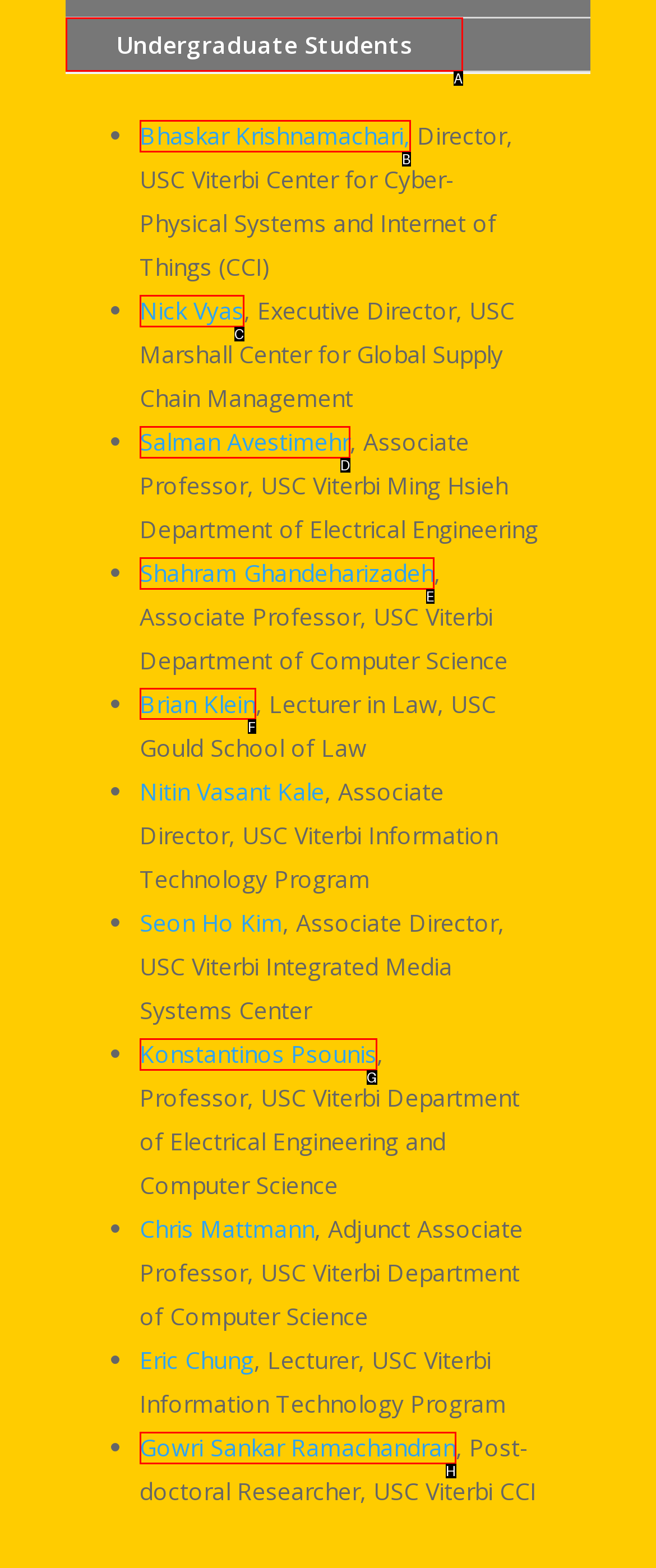Point out the letter of the HTML element you should click on to execute the task: Visit the profile of Brian Klein
Reply with the letter from the given options.

F